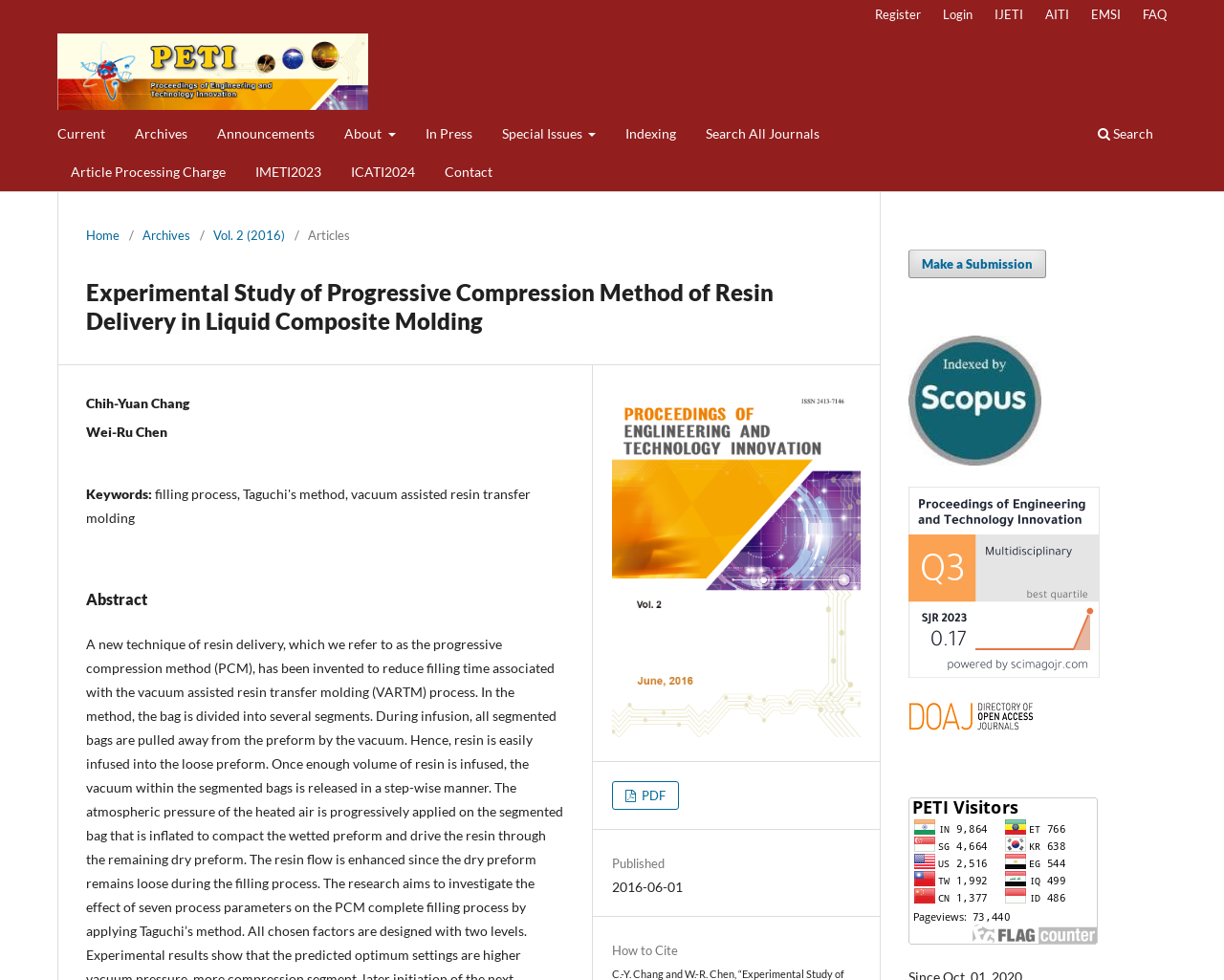What is the technique mentioned in the abstract?
Answer with a single word or short phrase according to what you see in the image.

Progressive Compression Method